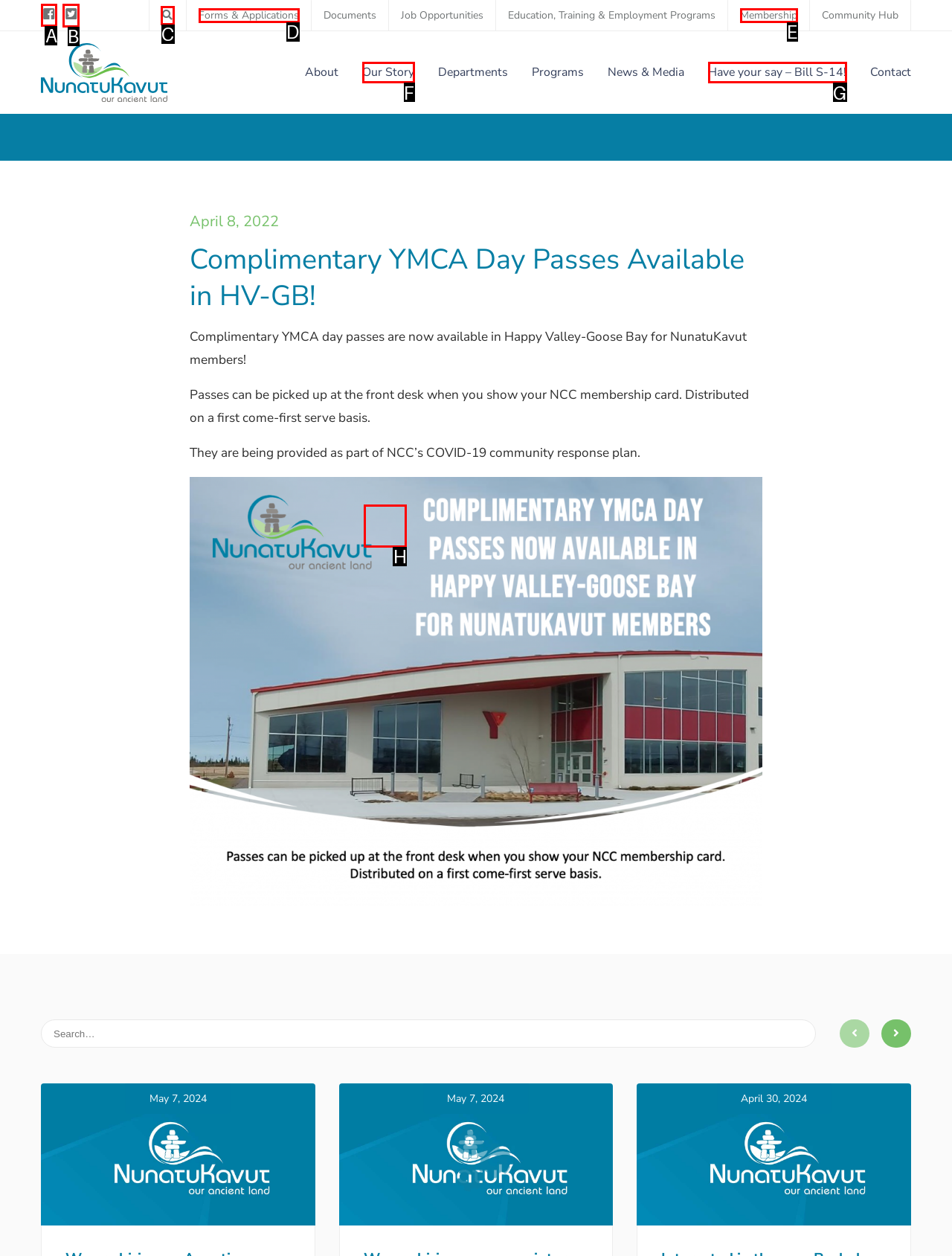Select the appropriate HTML element to click on to finish the task: Visit our Facebook profile.
Answer with the letter corresponding to the selected option.

A